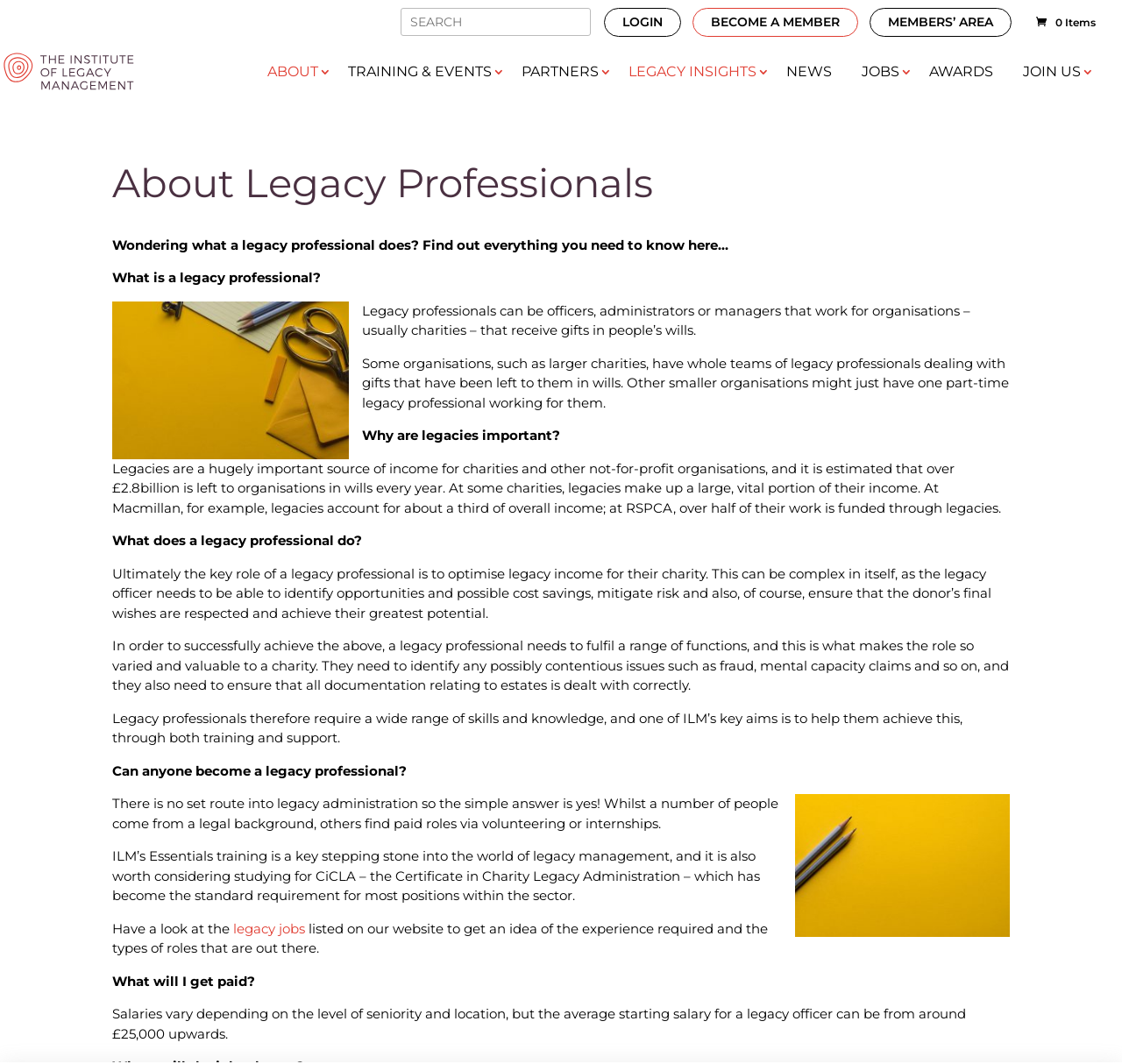Determine the bounding box coordinates of the clickable region to follow the instruction: "Become a member".

[0.634, 0.013, 0.748, 0.029]